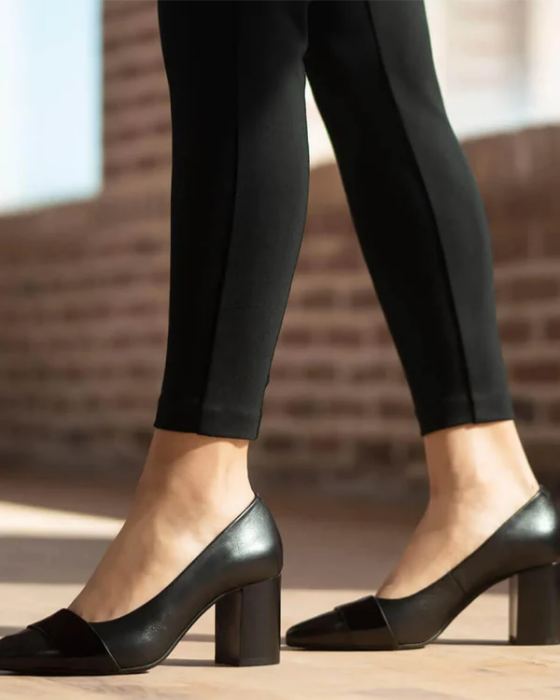What type of heel does the shoe feature?
From the image, provide a succinct answer in one word or a short phrase.

Block heel